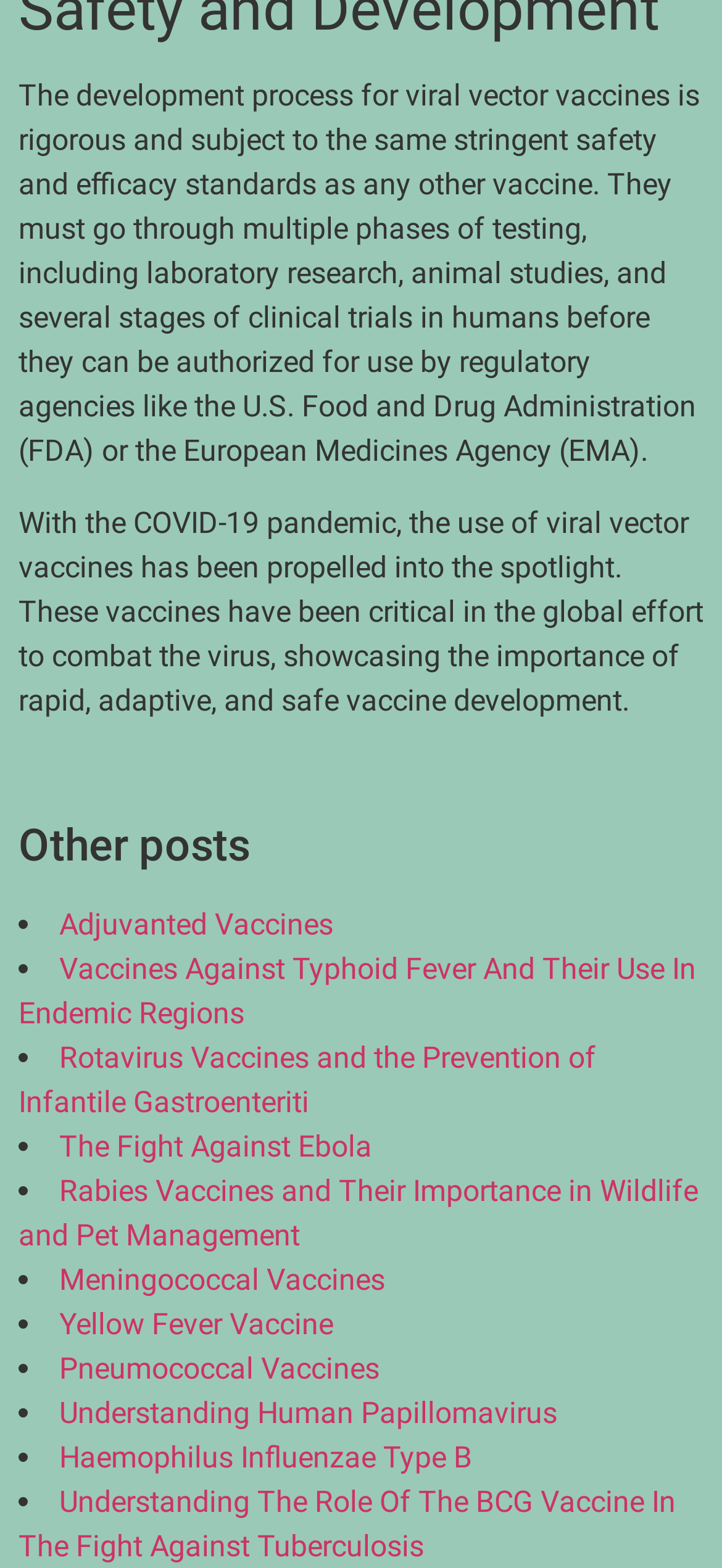Pinpoint the bounding box coordinates for the area that should be clicked to perform the following instruction: "Read about Vaccines Against Typhoid Fever And Their Use In Endemic Regions".

[0.026, 0.607, 0.964, 0.658]